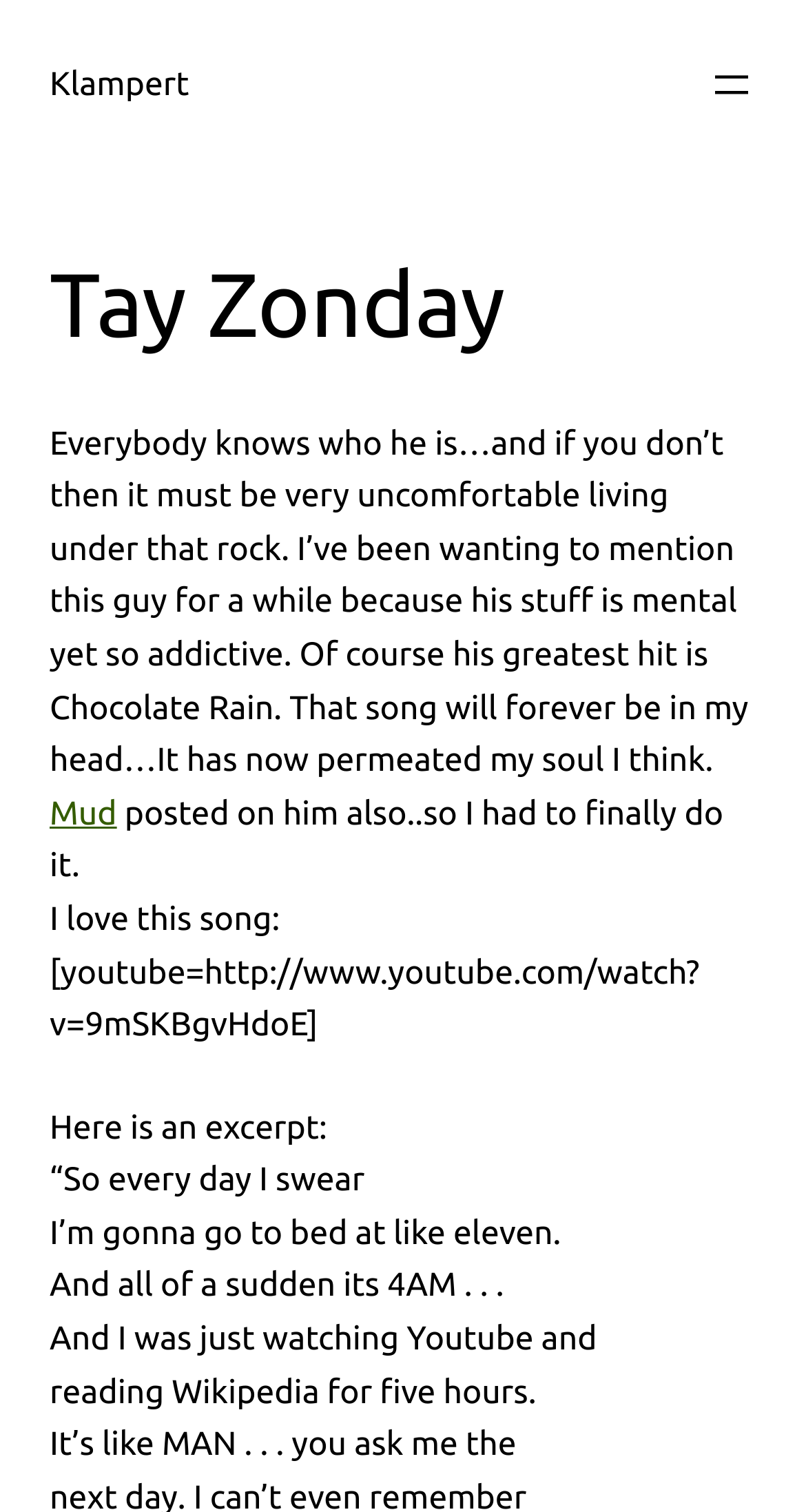Use a single word or phrase to answer the question: 
What is the name of another song mentioned?

Mud